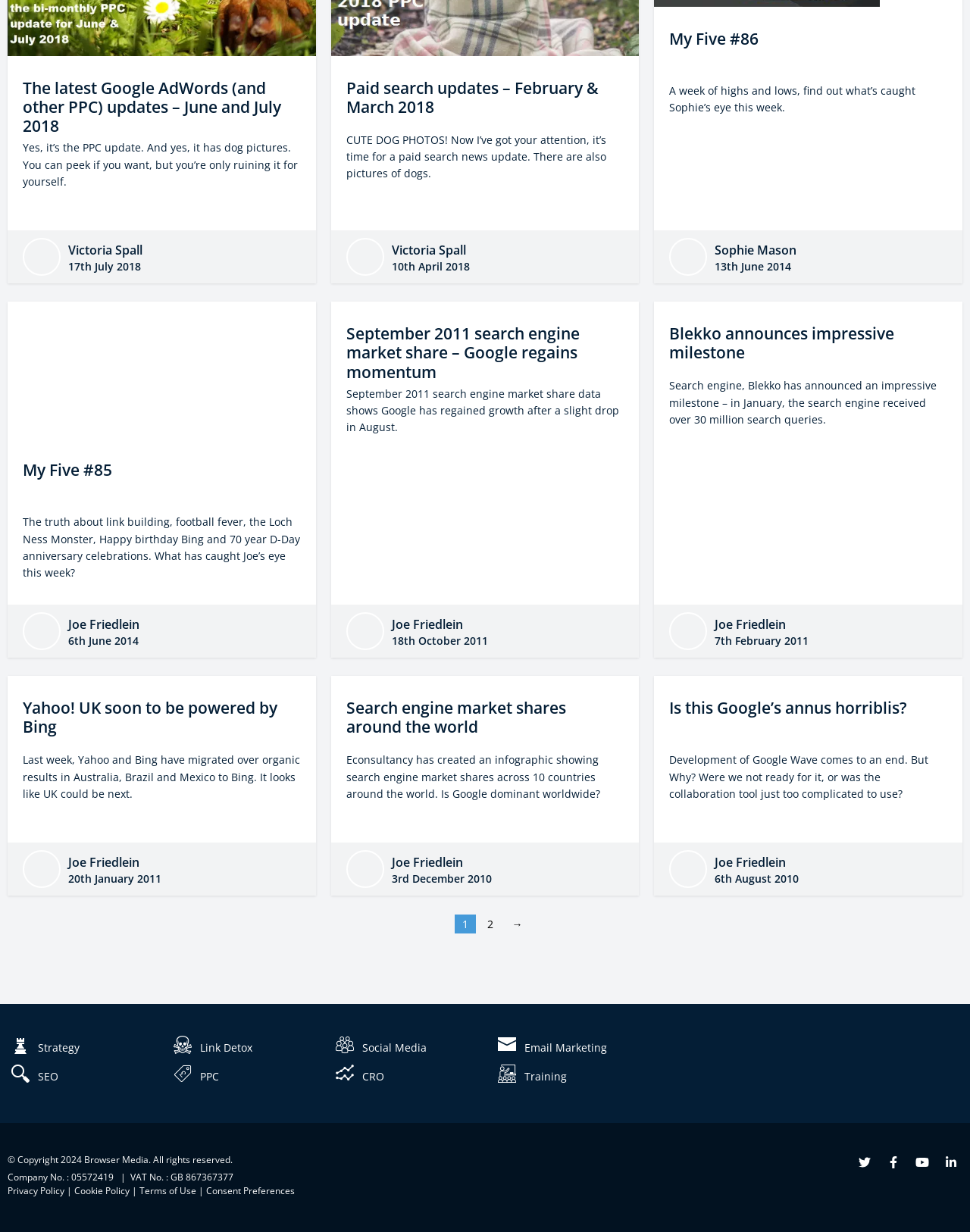Identify the bounding box coordinates for the UI element described by the following text: "Blekko announces impressive milestone". Provide the coordinates as four float numbers between 0 and 1, in the format [left, top, right, bottom].

[0.69, 0.262, 0.922, 0.295]